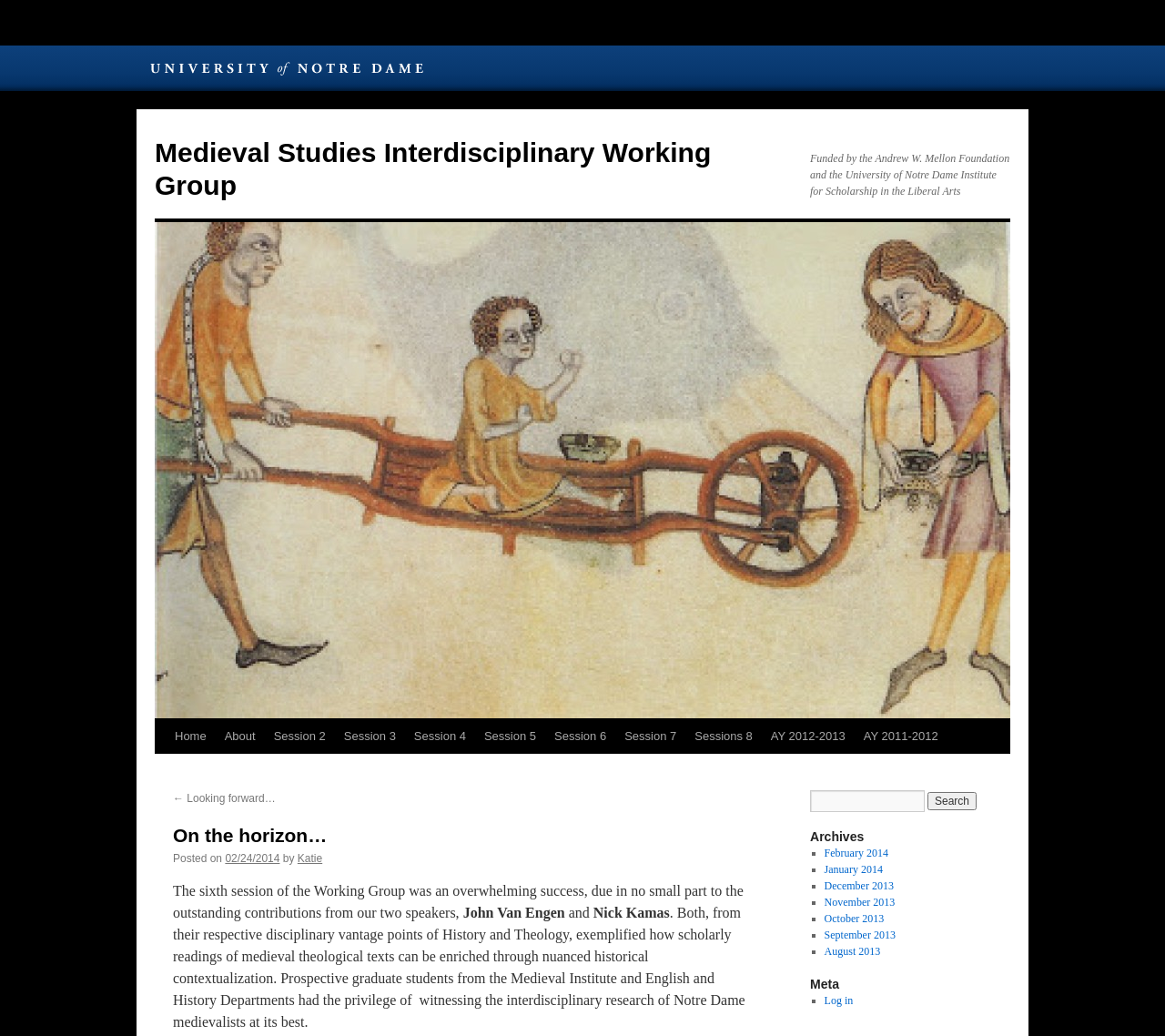Locate the bounding box coordinates of the area that needs to be clicked to fulfill the following instruction: "Search for a keyword". The coordinates should be in the format of four float numbers between 0 and 1, namely [left, top, right, bottom].

[0.695, 0.763, 0.794, 0.784]